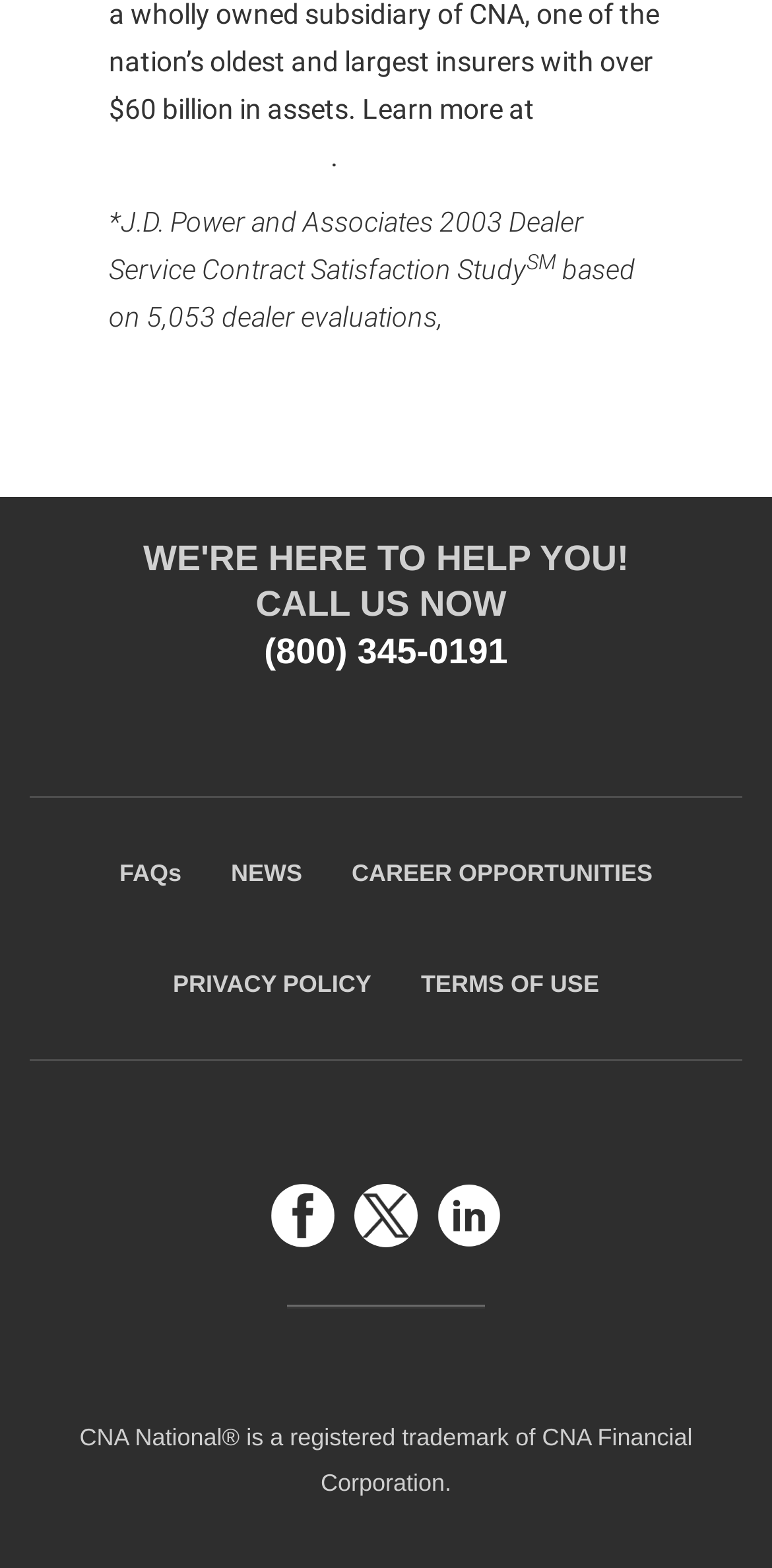Identify the bounding box coordinates necessary to click and complete the given instruction: "learn more about J.D. Power and Associates".

[0.141, 0.132, 0.756, 0.182]